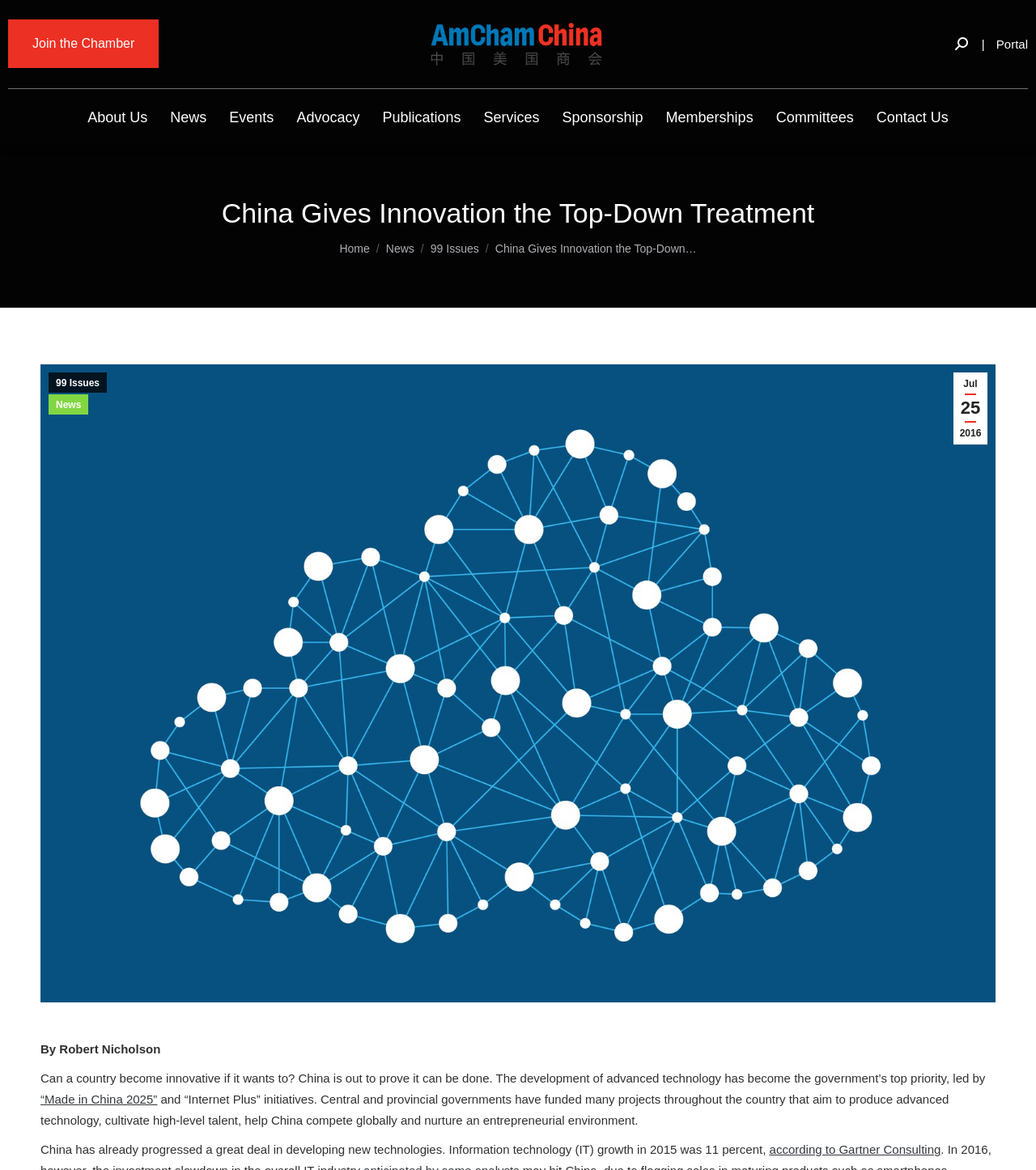Describe all the key features of the webpage in detail.

The webpage appears to be an article from AmCham China, with the title "China Gives Innovation the Top-Down Treatment". At the top of the page, there is a navigation bar with links to "About Us", "News", "Events", "Advocacy", "Publications", "Services", "Sponsorship", "Memberships", "Committees", and "Contact Us". 

Below the navigation bar, there is a heading with the title of the article, followed by a breadcrumb trail indicating the current location of the user. The article itself is divided into several sections, with the main content starting with a brief introduction by Robert Nicholson, discussing China's efforts to become an innovative country. 

The article features an image that takes up most of the width of the page, with the text wrapping around it. There are several links and references throughout the article, including a link to "Made in China 2025" and "Internet Plus" initiatives, as well as a citation to Gartner Consulting. 

At the bottom of the page, there is a link to "Go to Top", allowing users to quickly navigate back to the top of the page. The page also features a search bar at the top right corner, with a magnifying glass icon.